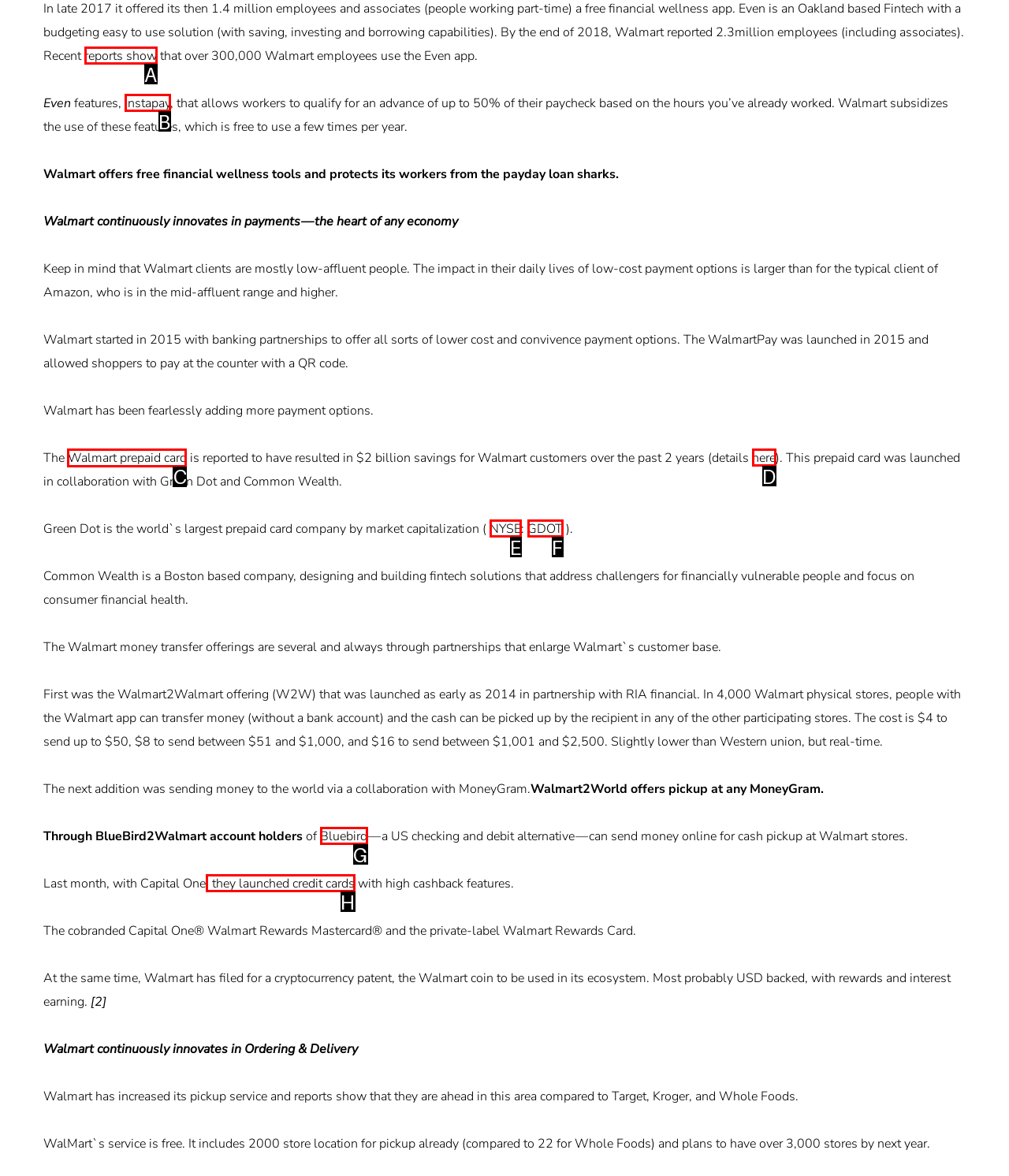Given the task: Click on 'Walmart prepaid card', indicate which boxed UI element should be clicked. Provide your answer using the letter associated with the correct choice.

C